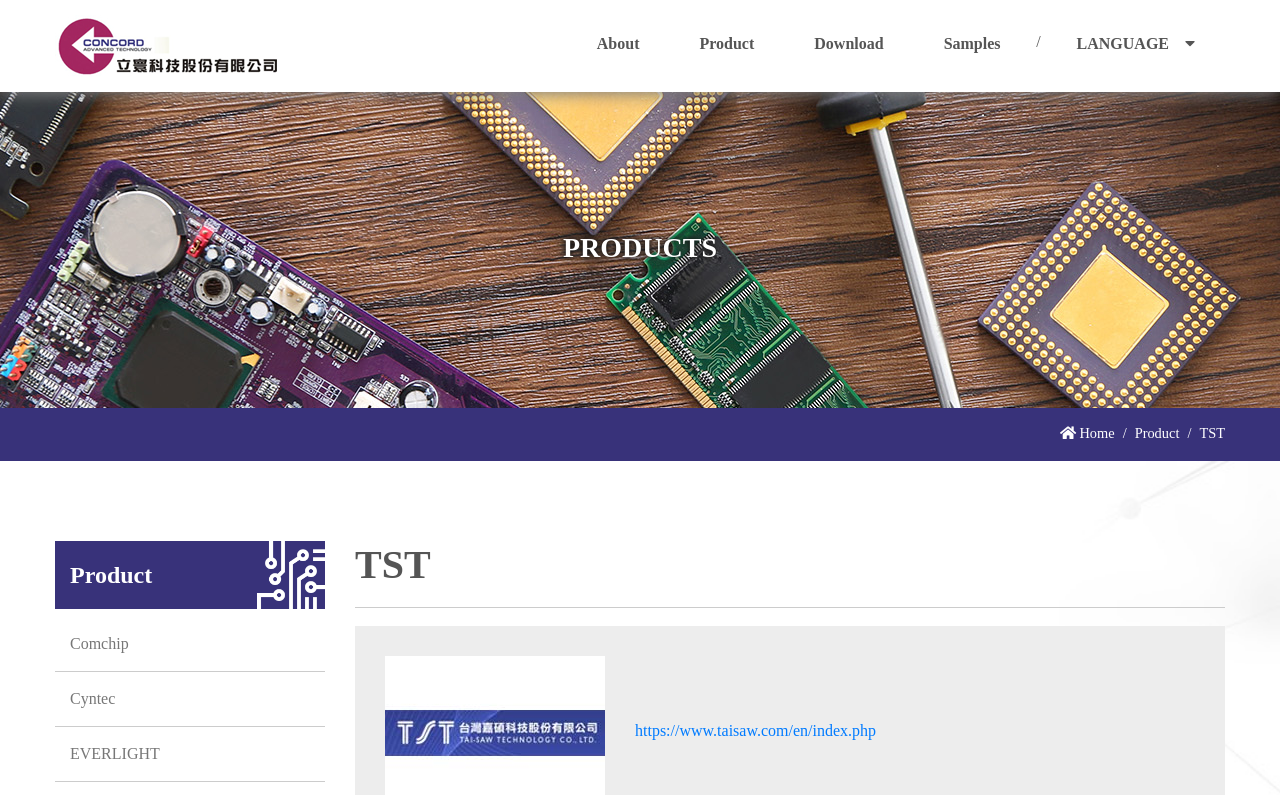Can you find the bounding box coordinates for the element that needs to be clicked to execute this instruction: "Click on the About link"? The coordinates should be given as four float numbers between 0 and 1, i.e., [left, top, right, bottom].

[0.443, 0.0, 0.523, 0.116]